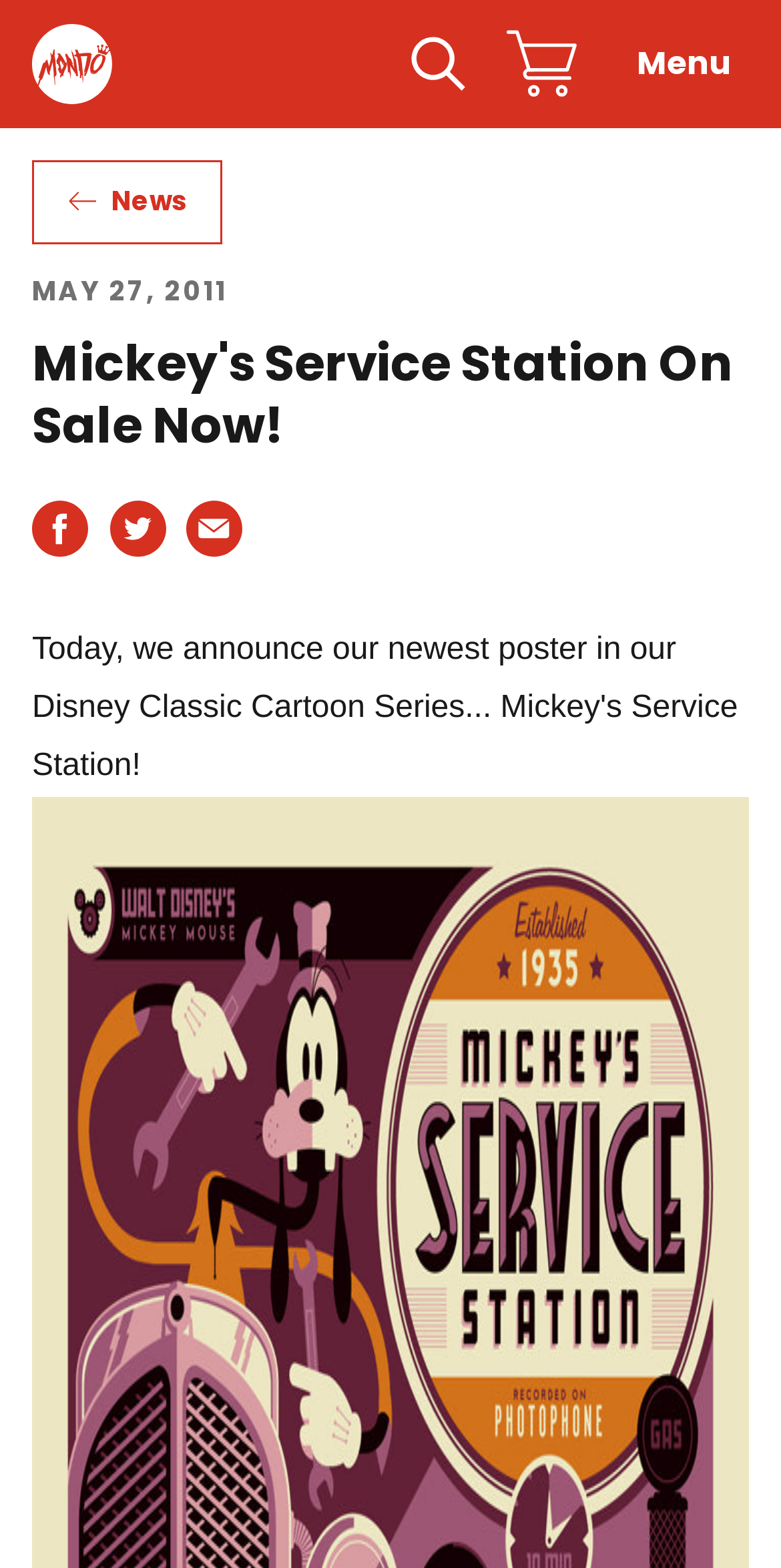What is the size of the poster?
Give a single word or phrase as your answer by examining the image.

18"x 24"